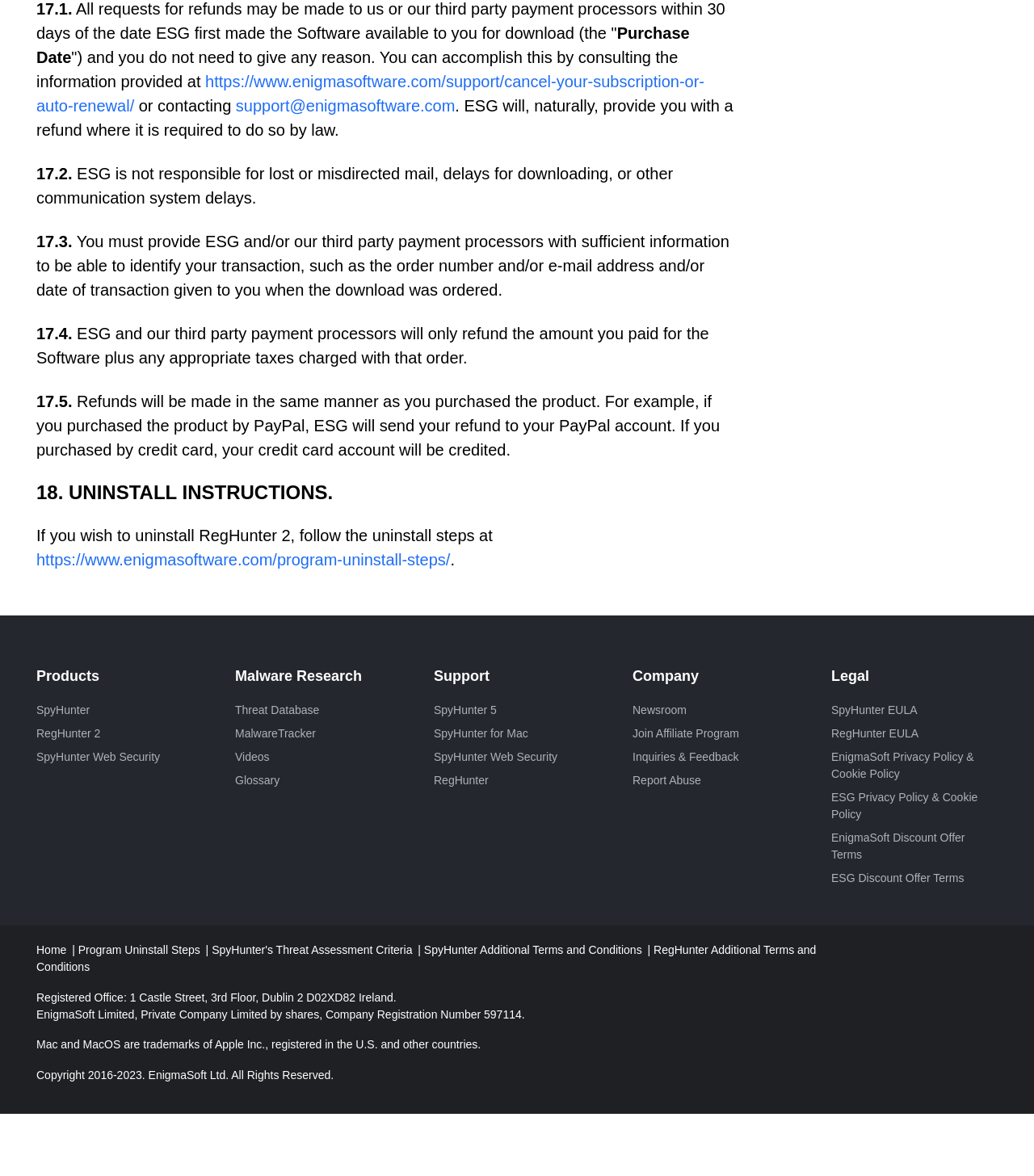What is the name of the company that owns SpyHunter?
Provide a detailed answer to the question using information from the image.

I found the answer by looking at the bottom of the webpage, where the company's name is mentioned as 'EnigmaSoft Limited, Private Company Limited by shares, Company Registration Number 597114.'